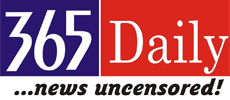What is the font color of the text '365 Daily'? Refer to the image and provide a one-word or short phrase answer.

White